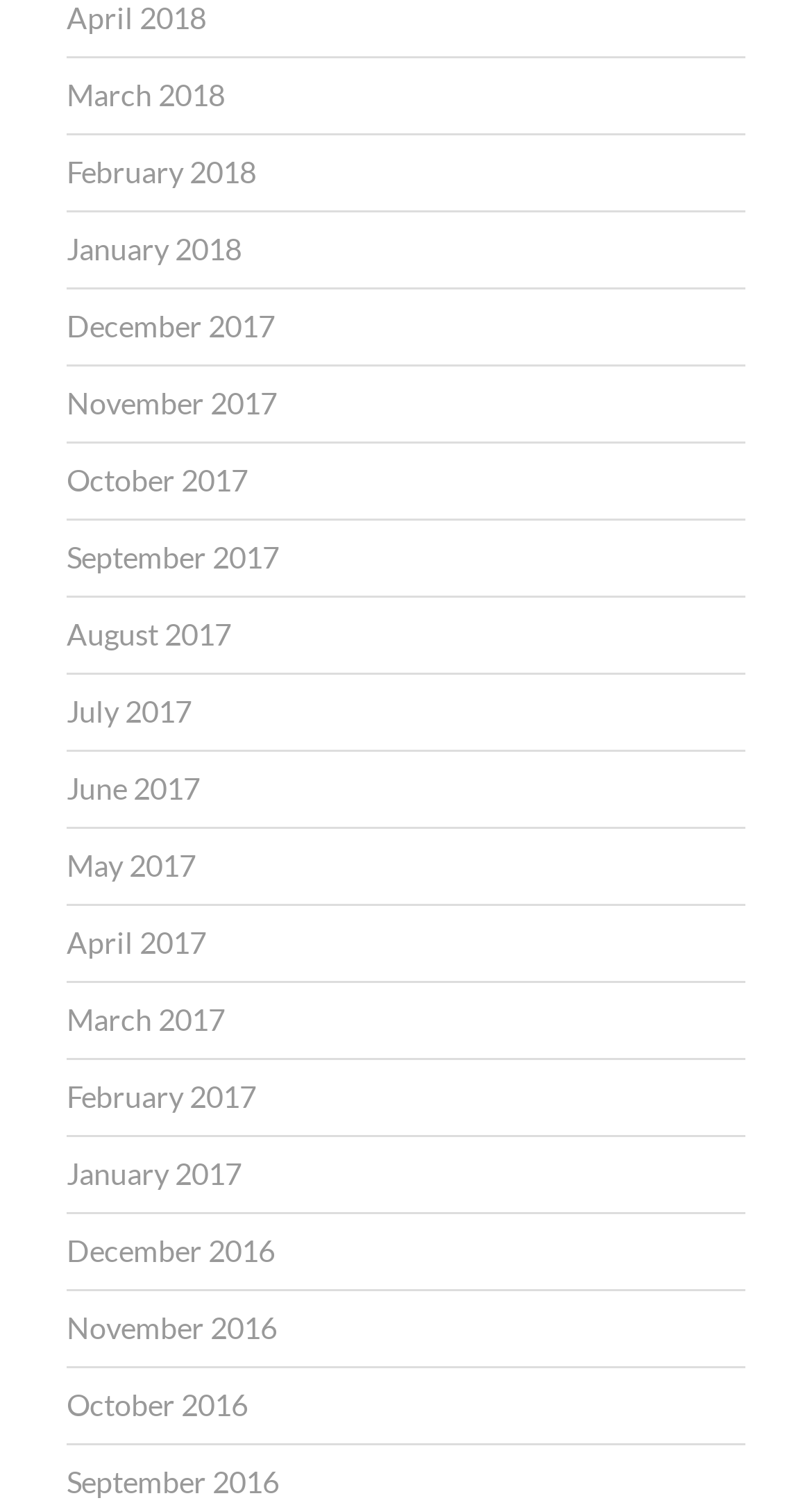Please locate the bounding box coordinates of the region I need to click to follow this instruction: "view September 2016".

[0.082, 0.973, 0.344, 0.999]